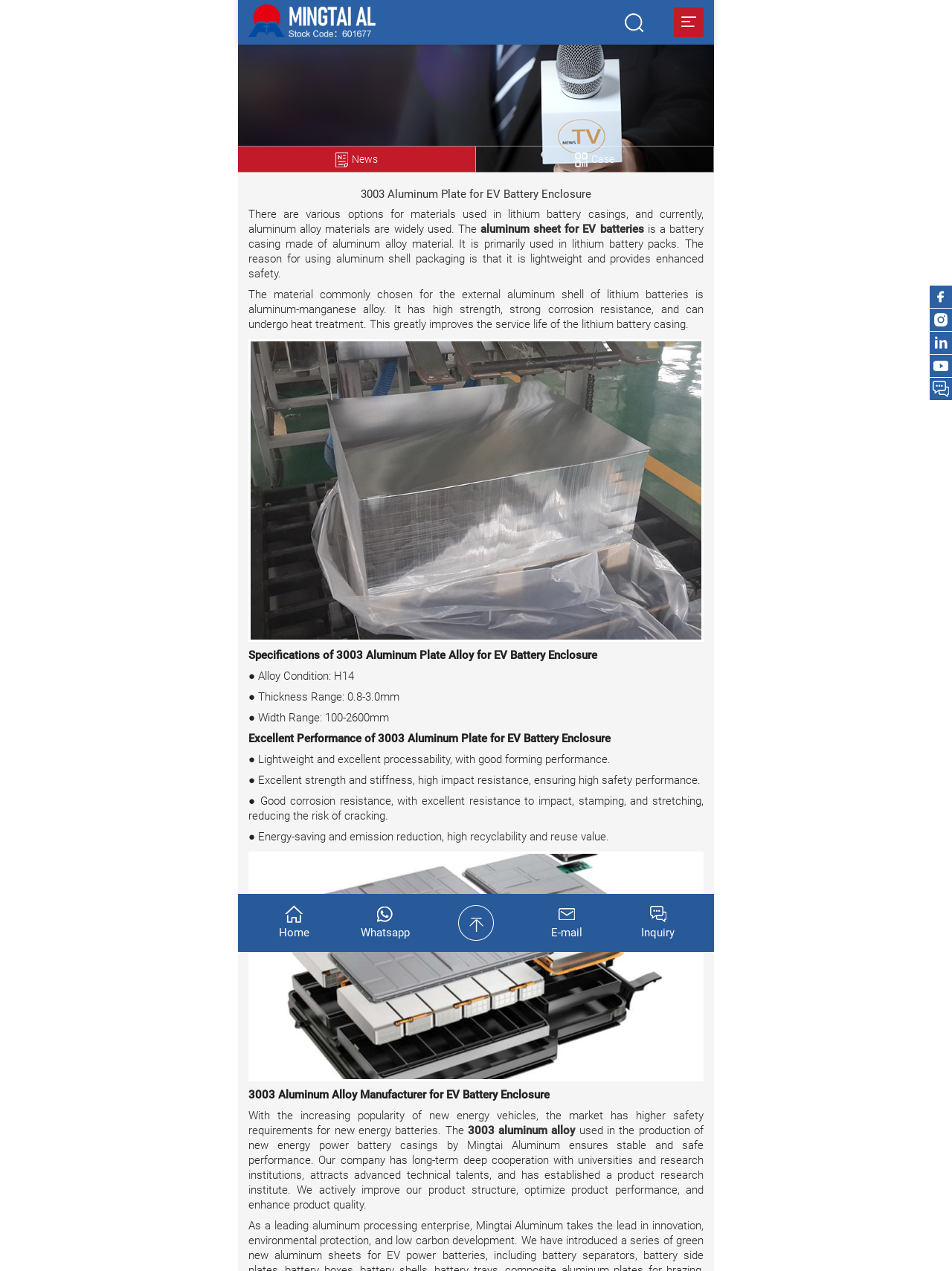What is the width range of 3003 Aluminum Plate Alloy for EV Battery Enclosure?
Using the information presented in the image, please offer a detailed response to the question.

The webpage provides the specifications of 3003 Aluminum Plate Alloy for EV Battery Enclosure, including the width range, which is 100-2600mm, as stated in the sentence '● Width Range: 100-2600mm'.